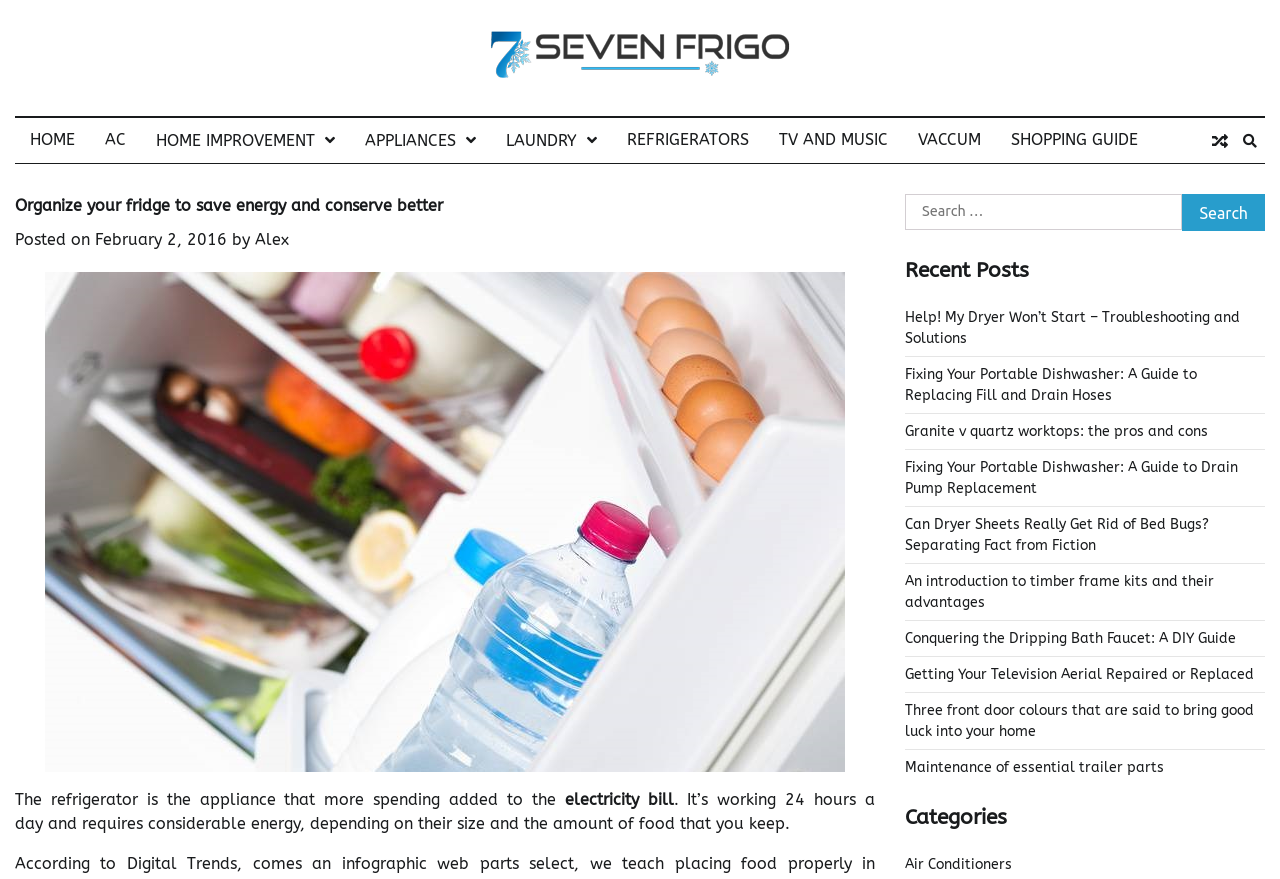Please identify the bounding box coordinates of the element's region that needs to be clicked to fulfill the following instruction: "Search for something". The bounding box coordinates should consist of four float numbers between 0 and 1, i.e., [left, top, right, bottom].

[0.707, 0.221, 0.988, 0.263]